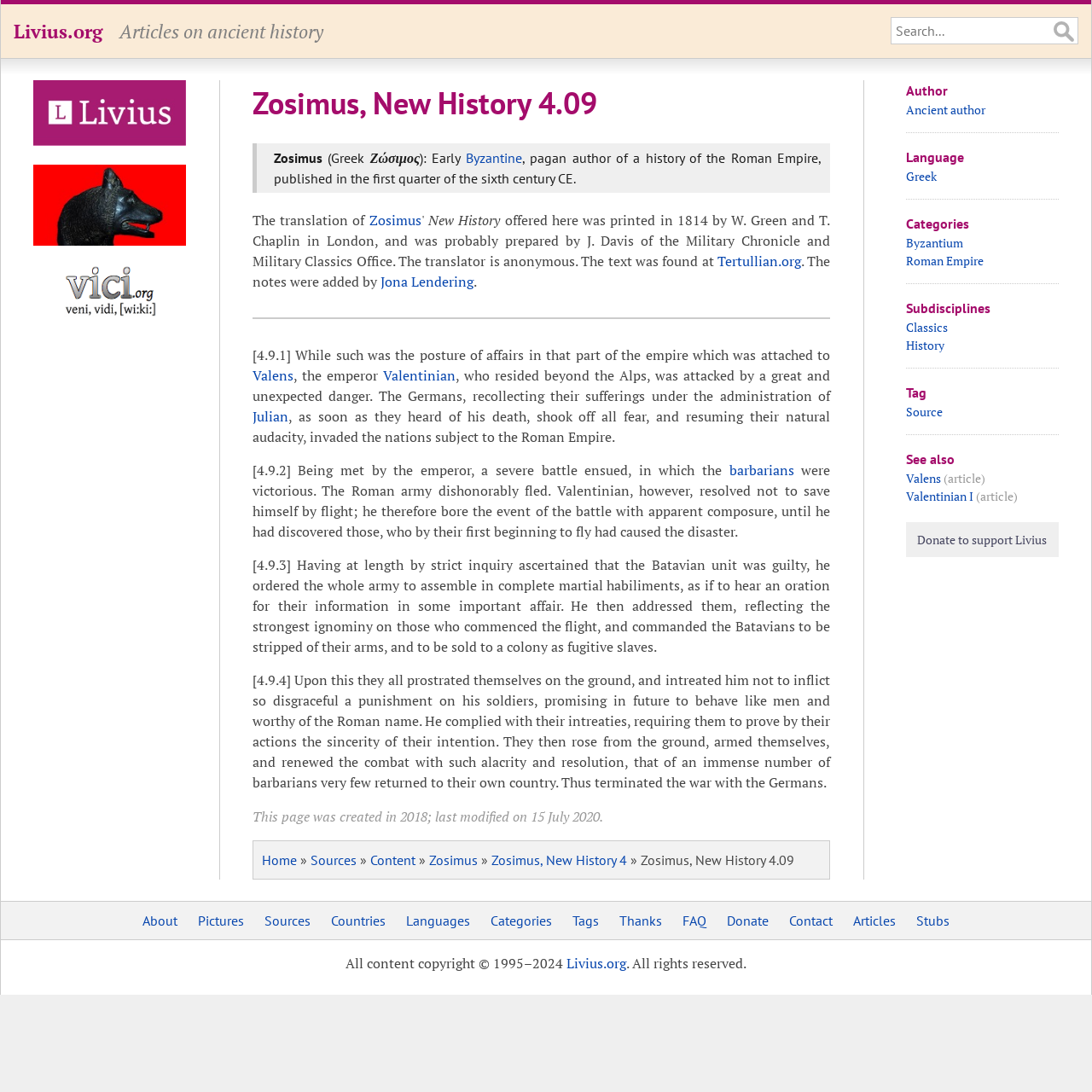Predict the bounding box for the UI component with the following description: "Ancient author".

[0.83, 0.093, 0.902, 0.108]